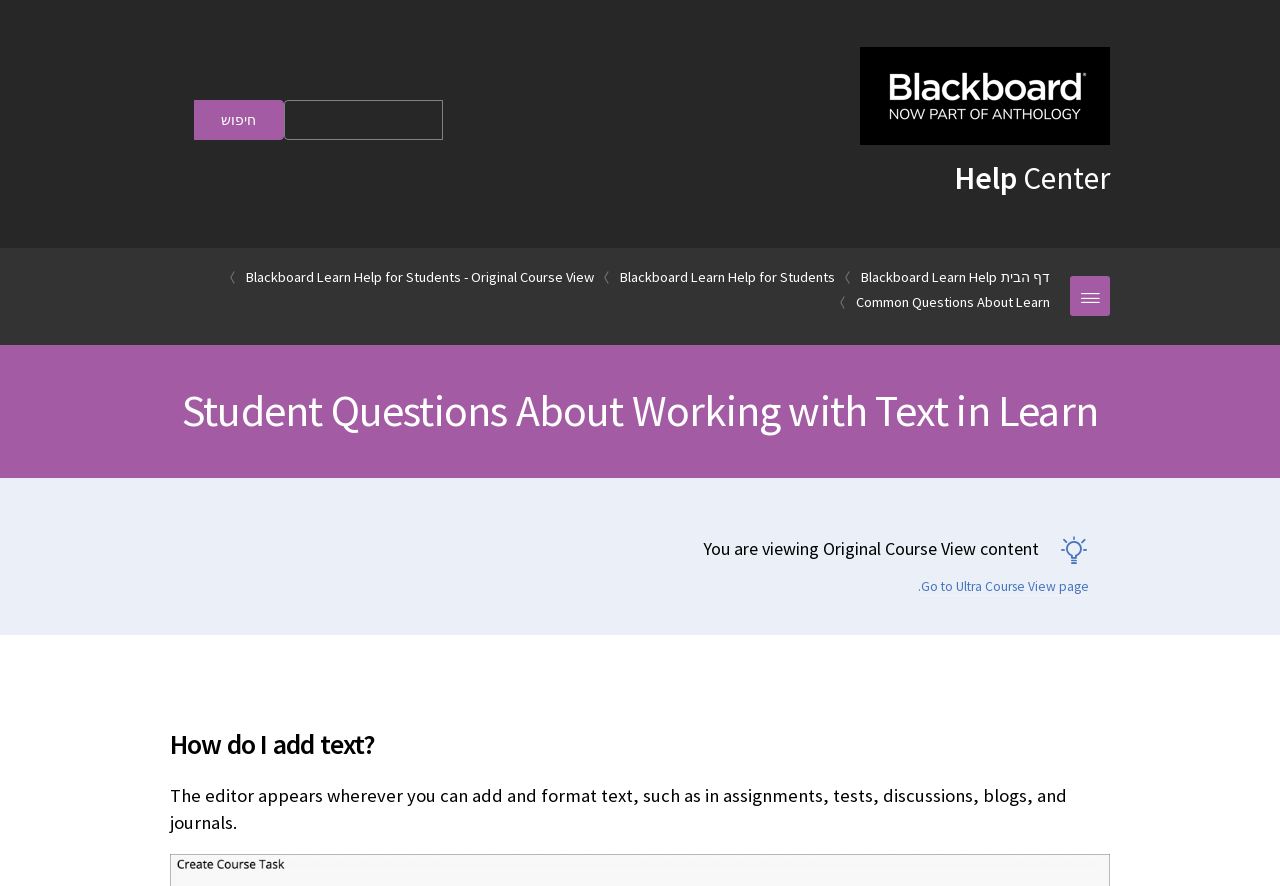What is the alternative course view mentioned?
Please use the visual content to give a single word or phrase answer.

Ultra Course View